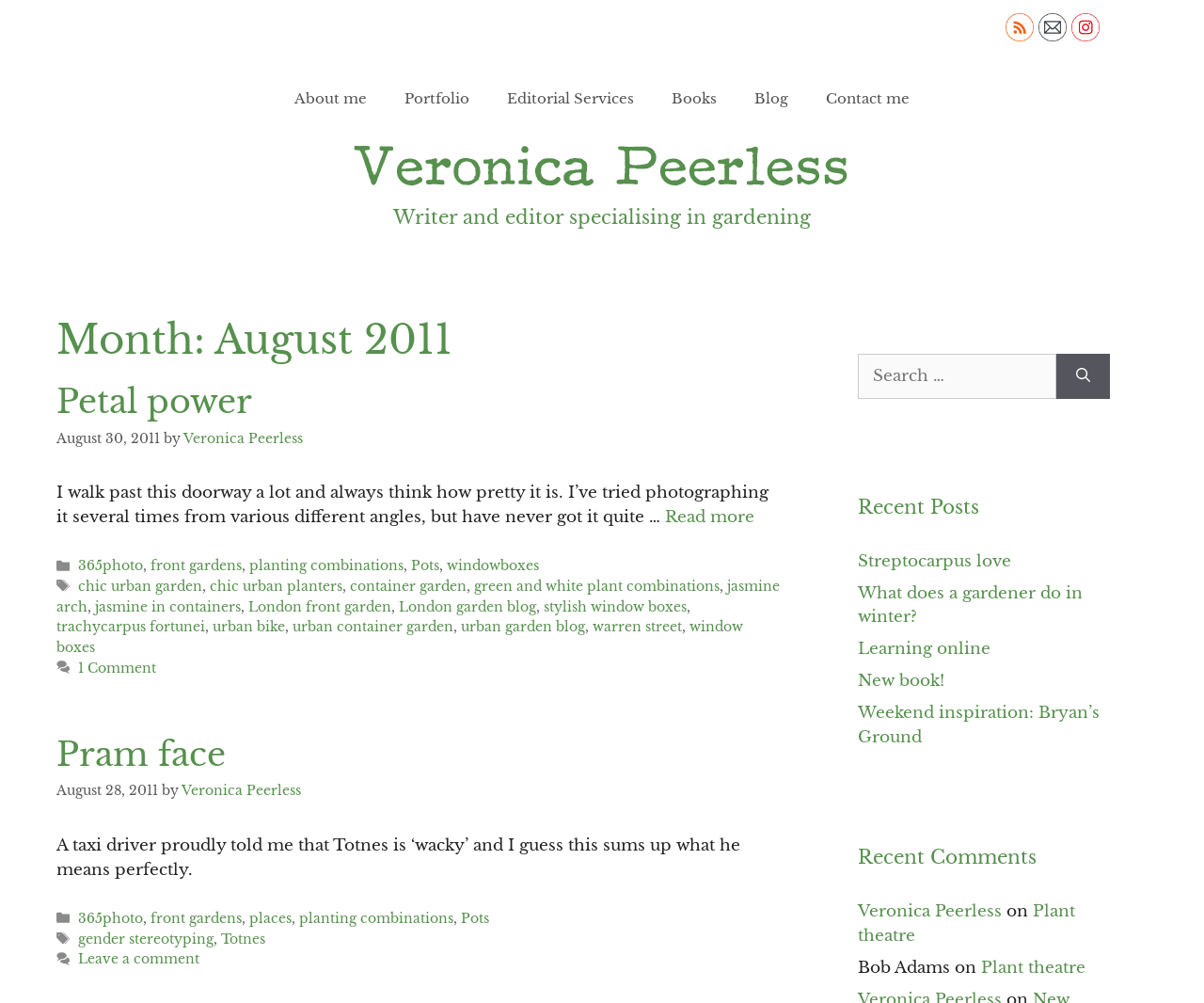How many comments does the blog post 'Pram face' have?
Using the screenshot, give a one-word or short phrase answer.

1